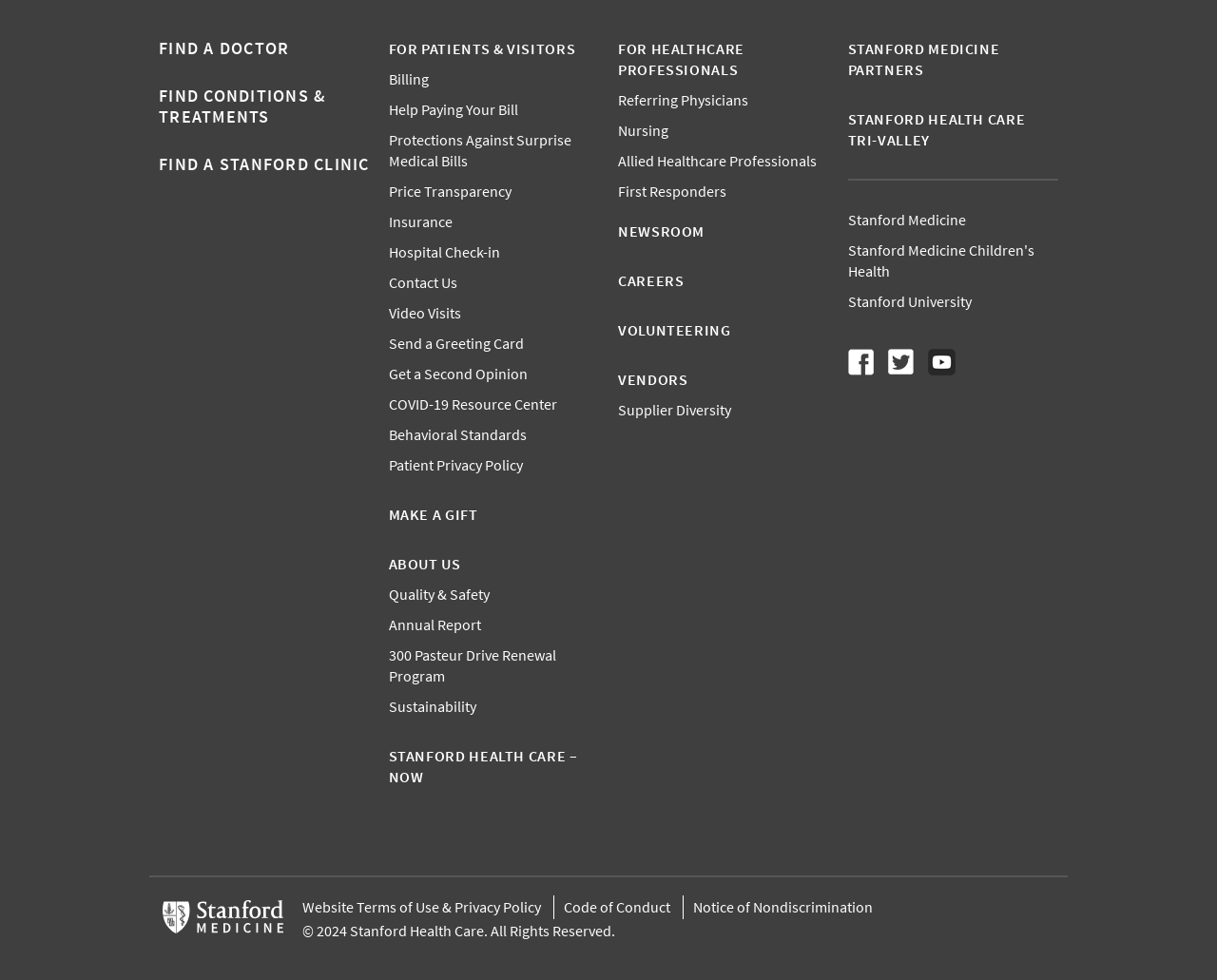Select the bounding box coordinates of the element I need to click to carry out the following instruction: "Make a gift".

[0.319, 0.515, 0.393, 0.534]